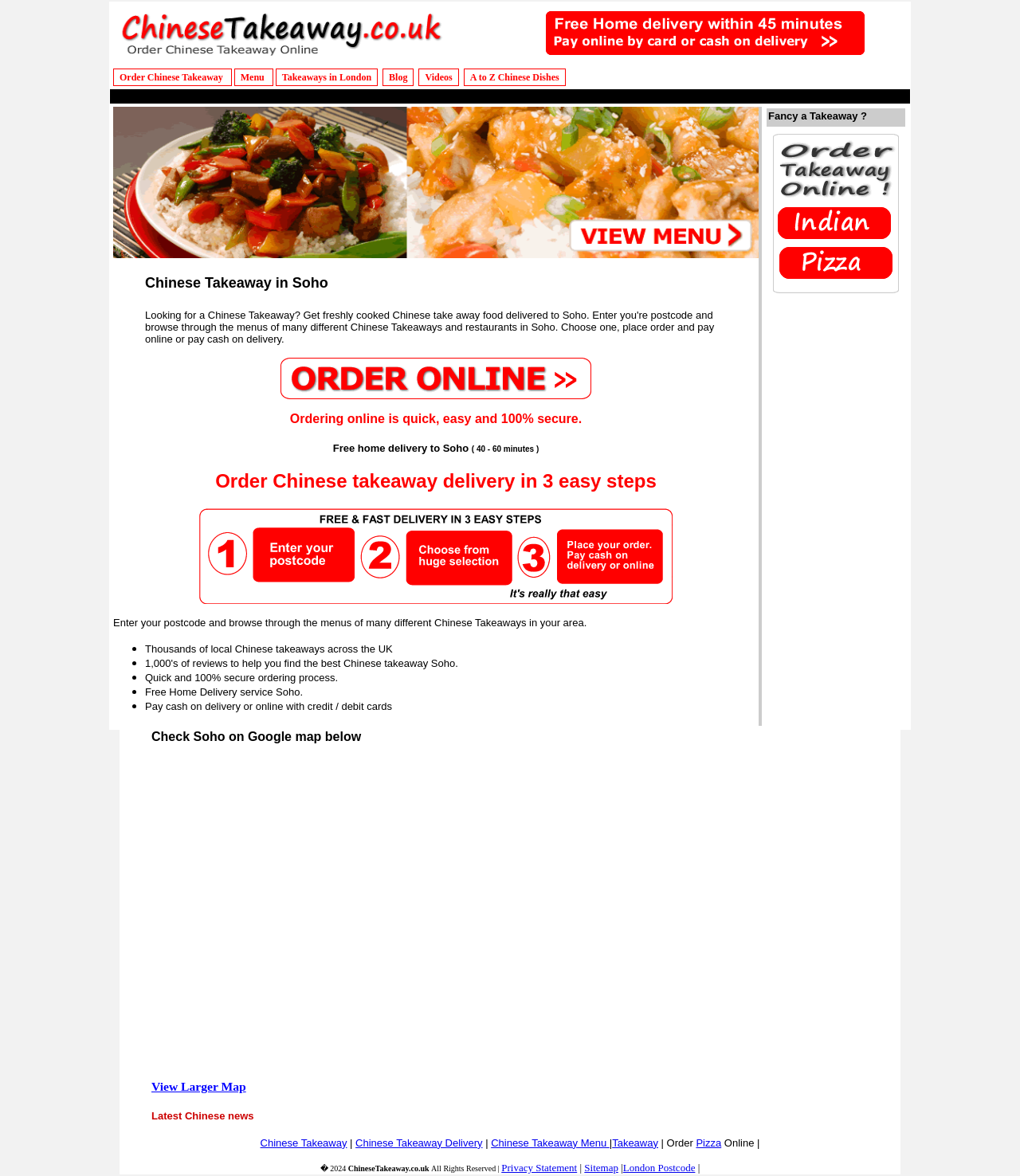What area does this website cater to?
Use the image to give a comprehensive and detailed response to the question.

The website specifically mentions Soho as the area it caters to, providing free home delivery service to this area. This is evident from the text 'Free Home Delivery service Soho' and 'Enter your postcode and browse through the menus of many different Chinese Takeaways in your area. Thousands of local Chinese takeaways across the UK 1,000's of reviews to help you find the best Chinese takeaway Soho.'